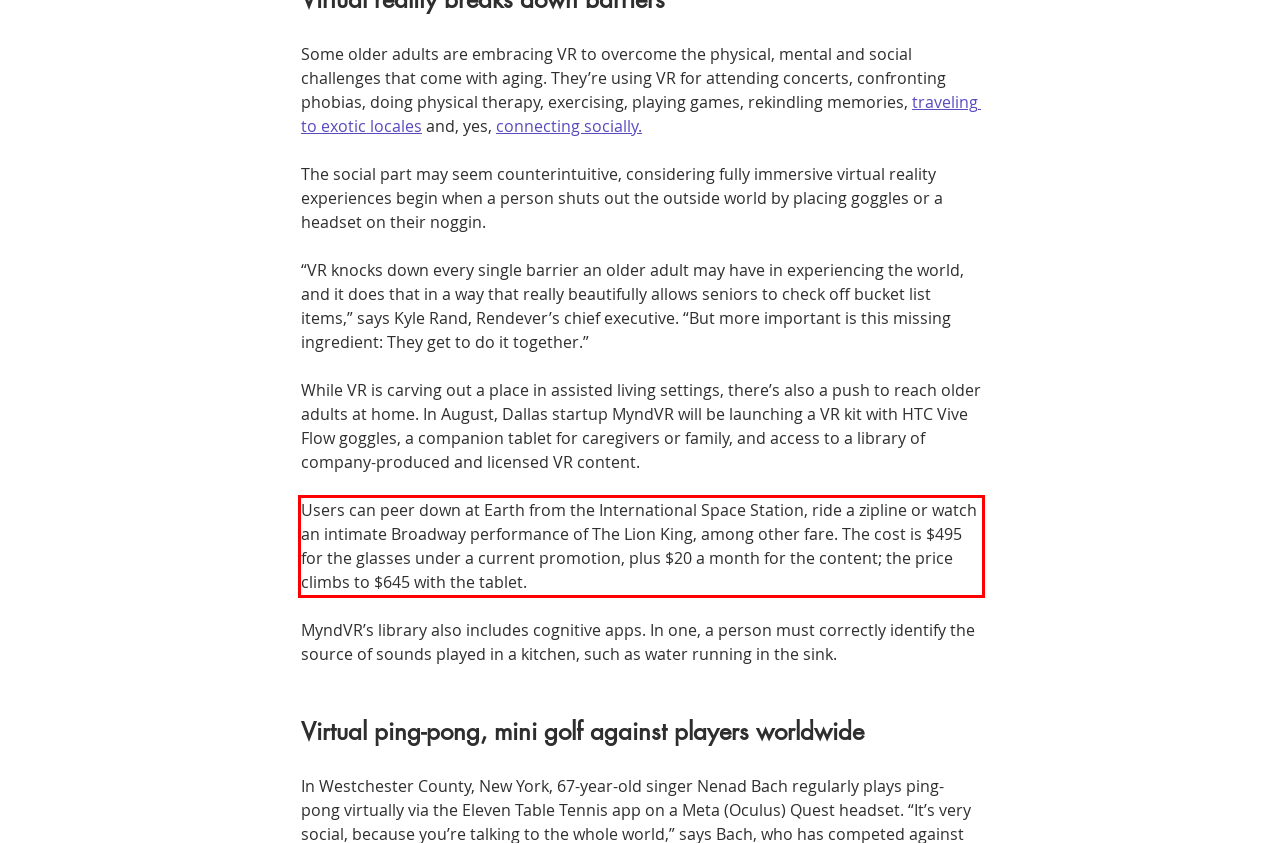You are provided with a screenshot of a webpage that includes a red bounding box. Extract and generate the text content found within the red bounding box.

Users can peer down at Earth from the International Space Station, ride a zipline or watch an intimate Broadway performance of The Lion King, among other fare. The cost is $495 for the glasses under a current promotion, plus $20 a month for the content; the price climbs to $645 with the tablet.